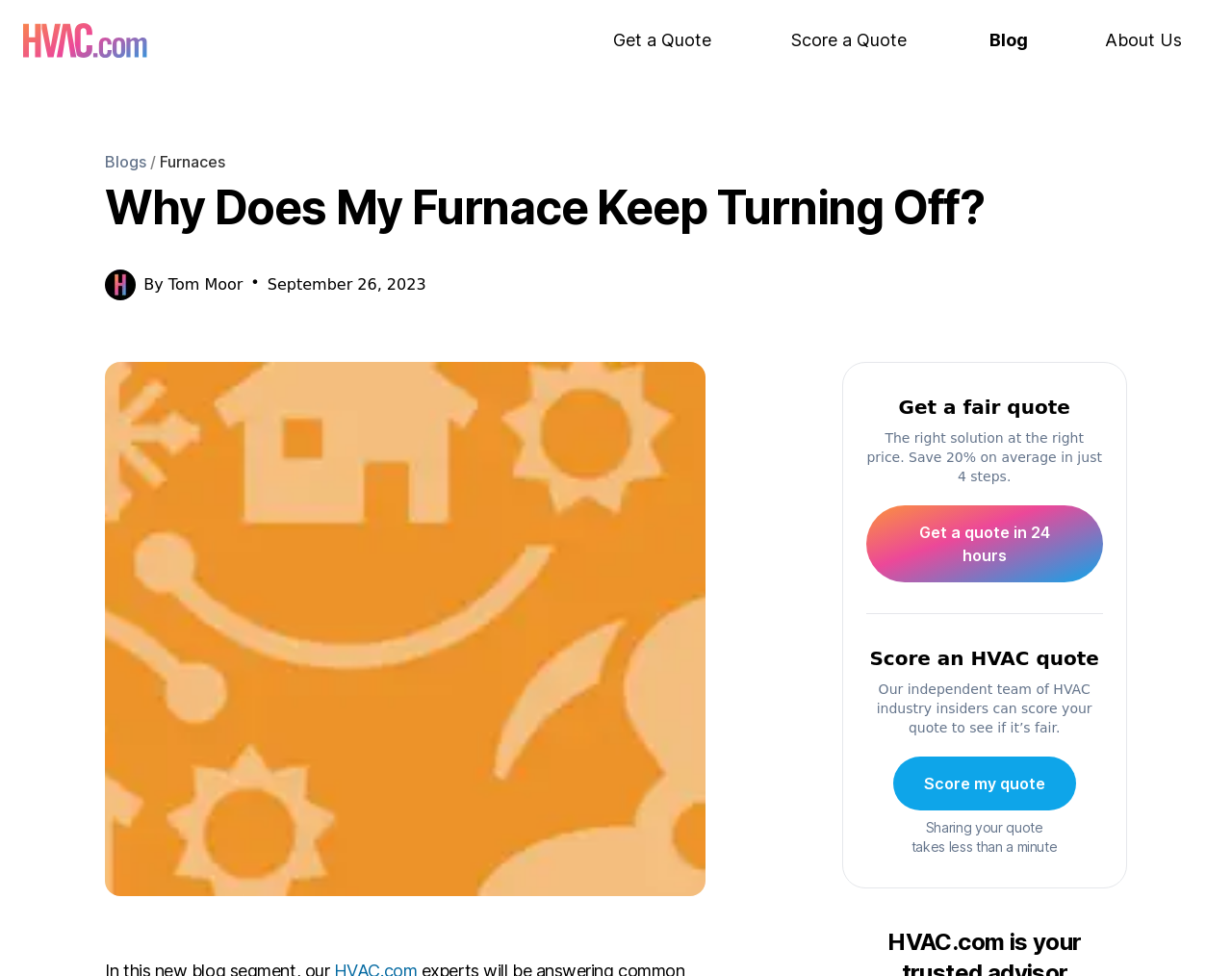Identify the bounding box coordinates for the region of the element that should be clicked to carry out the instruction: "Click the 'Get a quote in 24 hours' link". The bounding box coordinates should be four float numbers between 0 and 1, i.e., [left, top, right, bottom].

[0.703, 0.518, 0.895, 0.597]